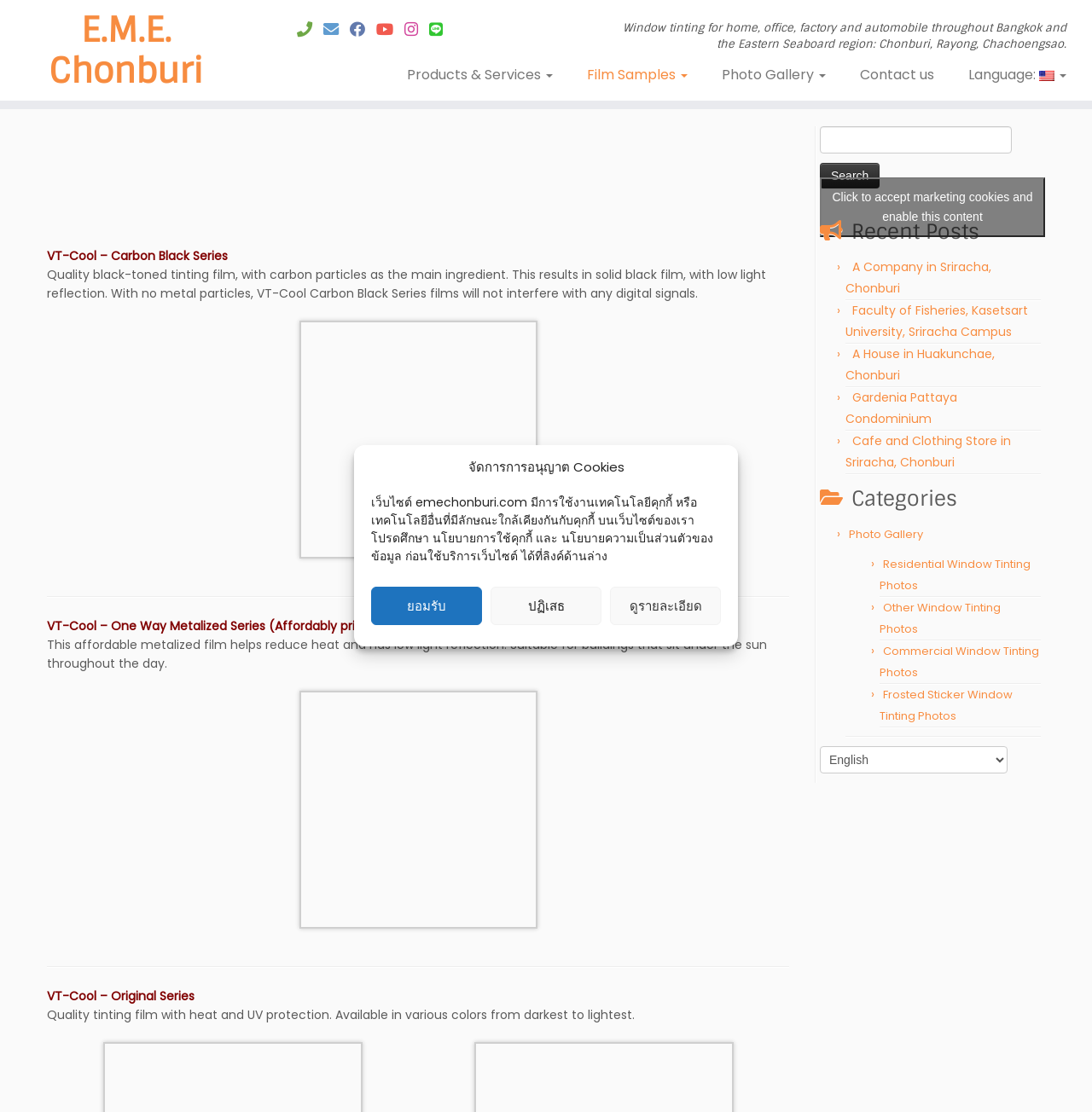What is the color of the VT-Cool Logo?
Your answer should be a single word or phrase derived from the screenshot.

Not specified